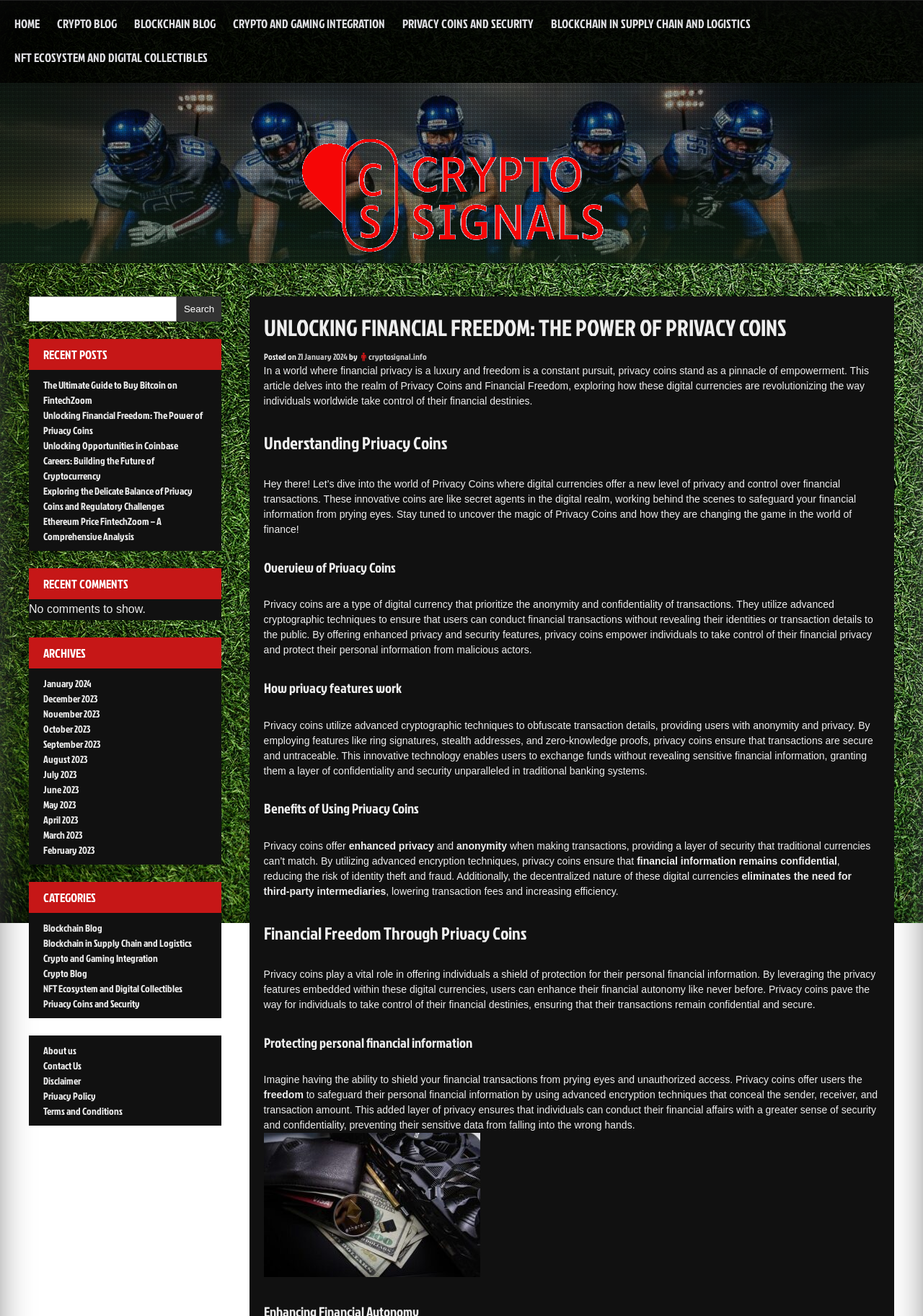What is the purpose of privacy coins?
Refer to the image and respond with a one-word or short-phrase answer.

To provide financial privacy and security